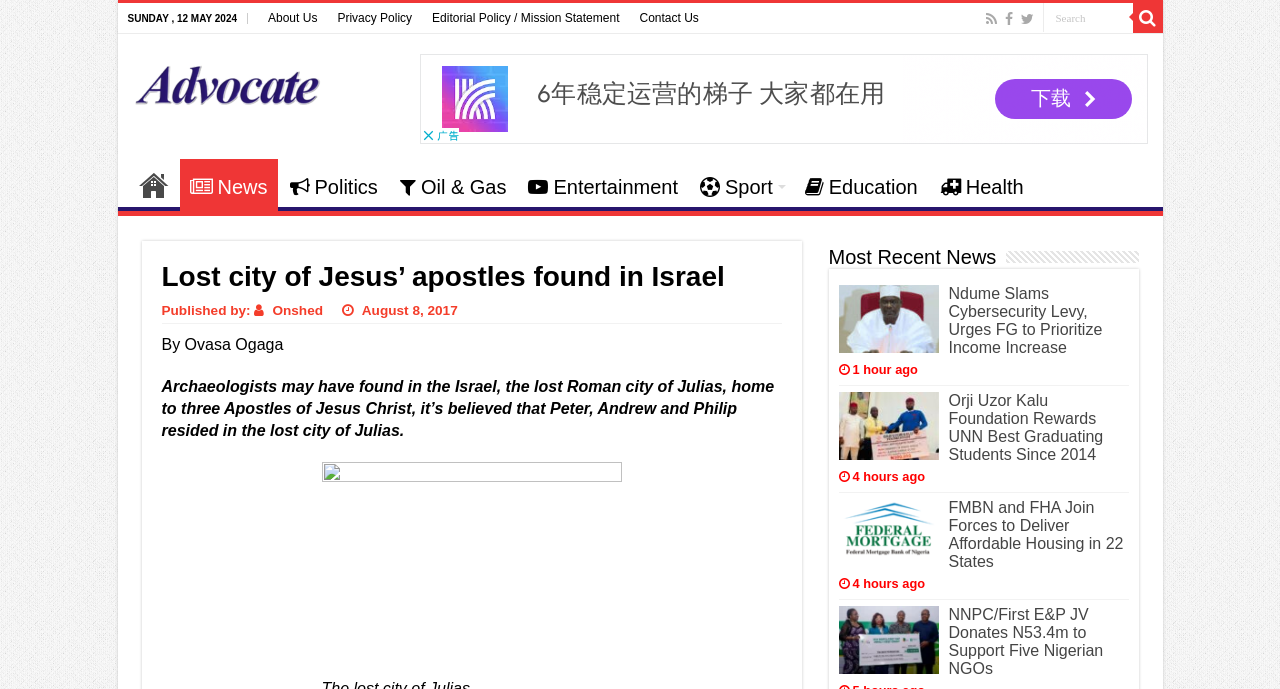Answer the question briefly using a single word or phrase: 
What is the date of the article?

August 8, 2017